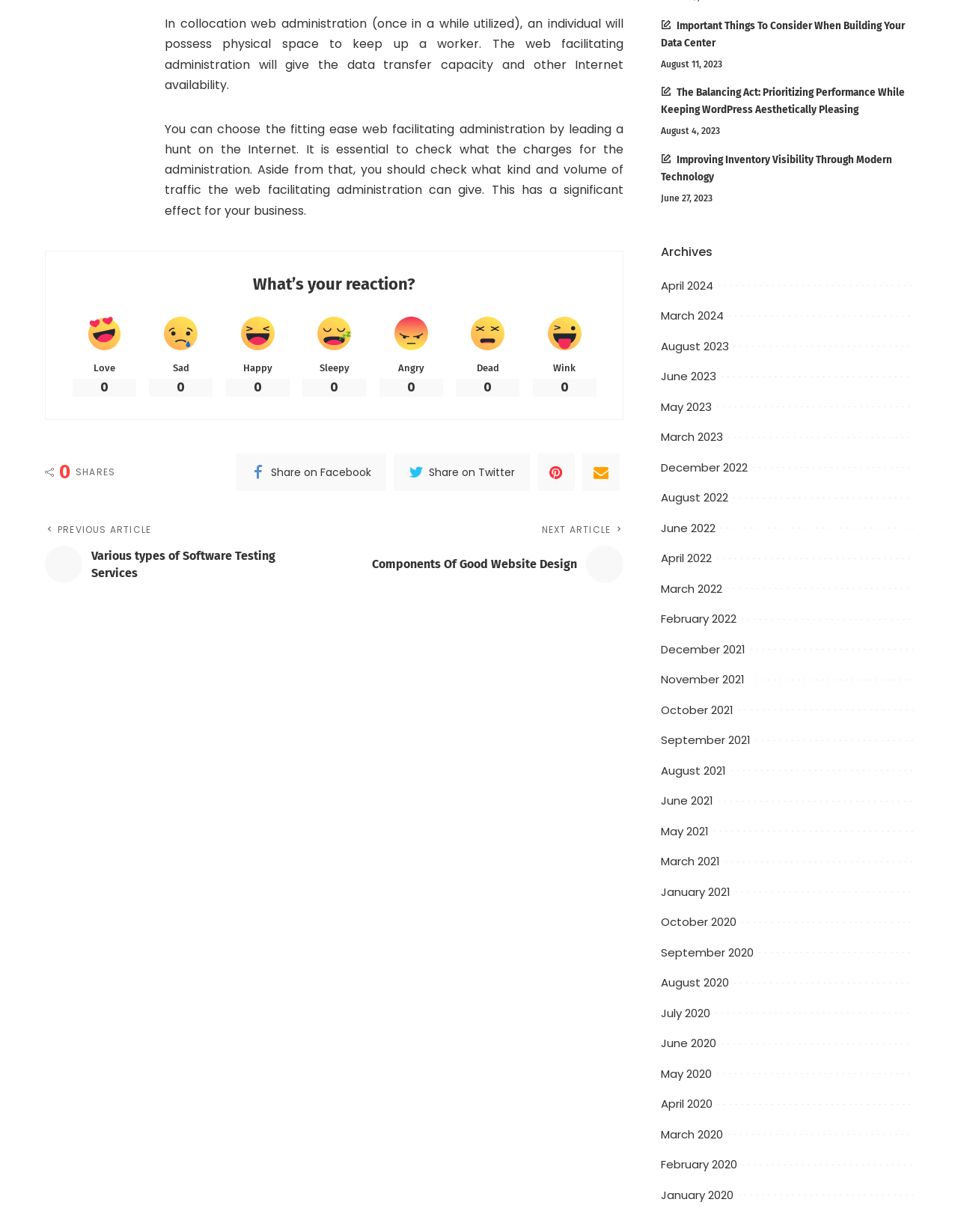Find the bounding box coordinates for the HTML element described in this sentence: "Share on Pinterest". Provide the coordinates as four float numbers between 0 and 1, in the format [left, top, right, bottom].

[0.561, 0.368, 0.6, 0.399]